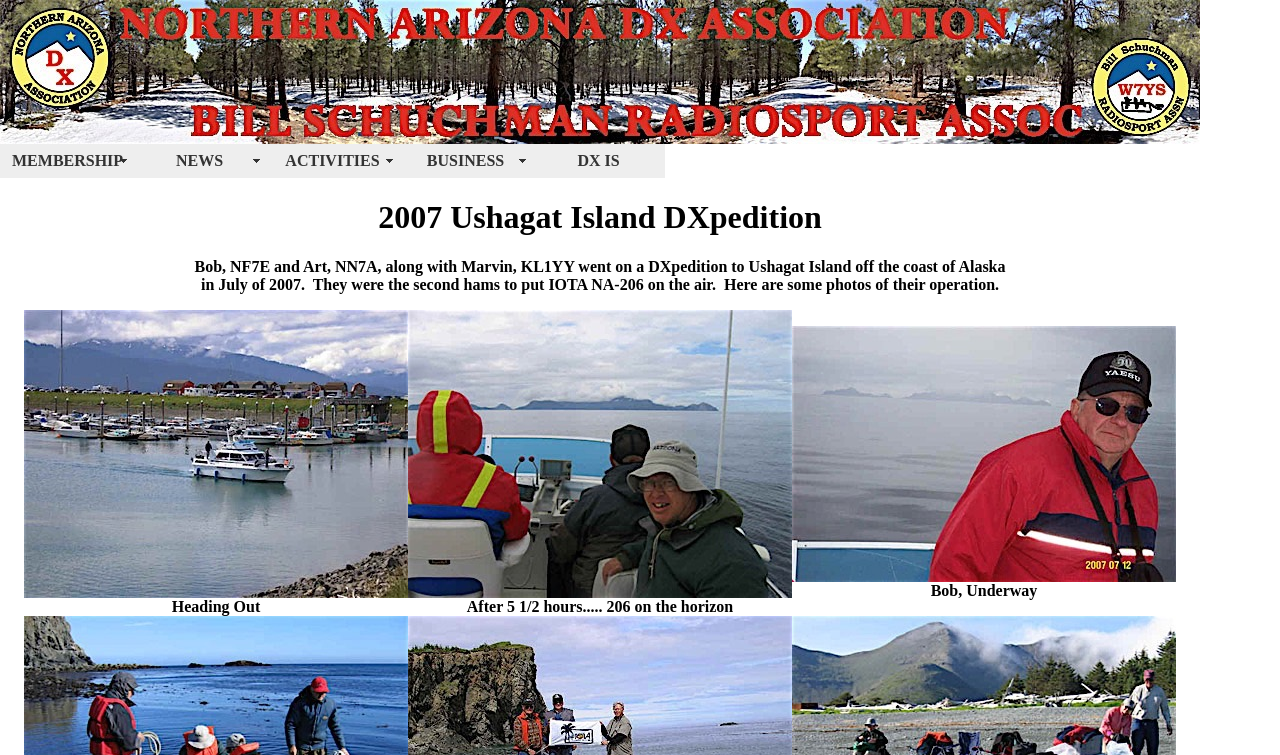Please respond in a single word or phrase: 
What is the title of the DXpedition event?

2007 Ushagat Island DXpedition